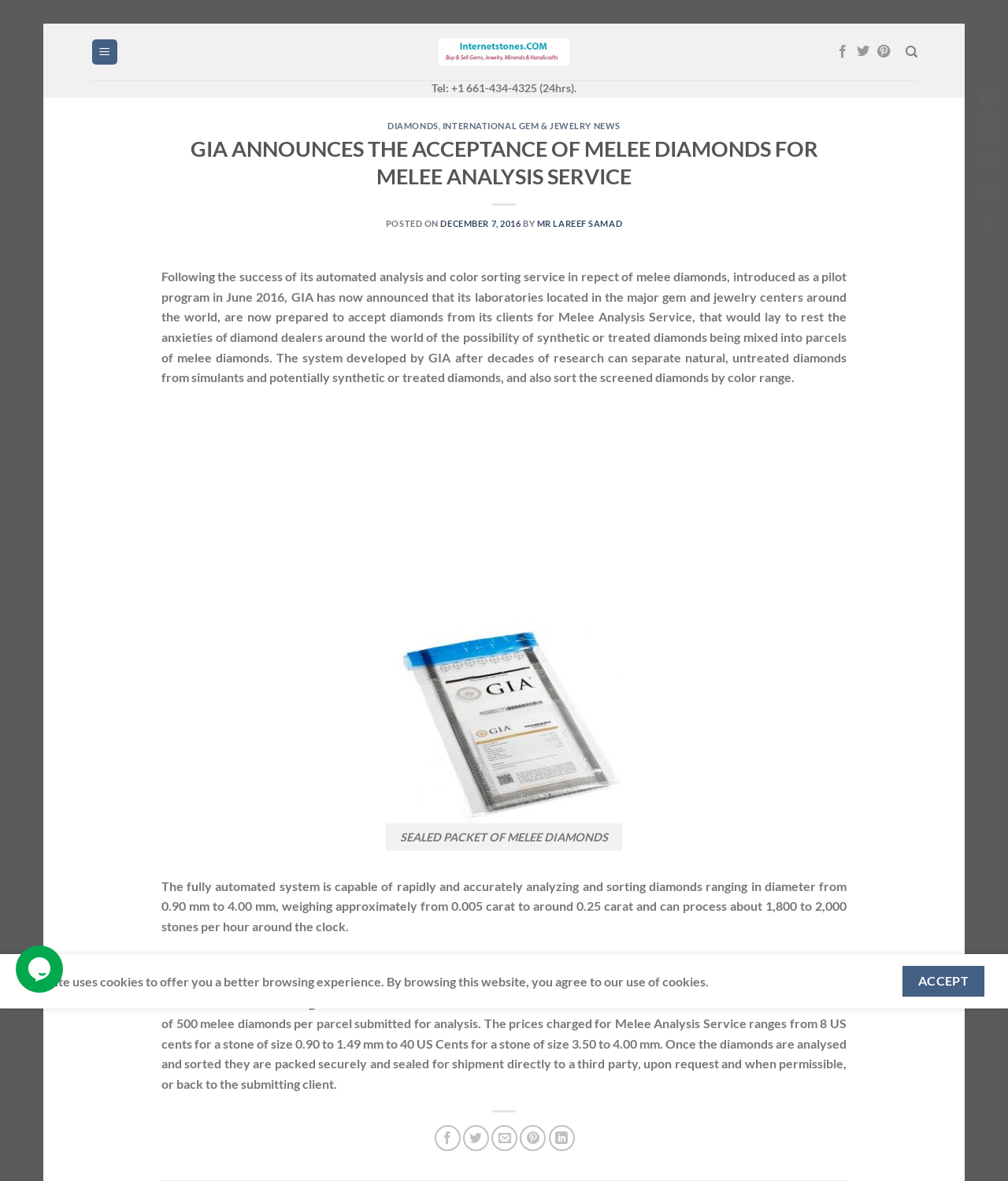Determine the bounding box coordinates for the area that should be clicked to carry out the following instruction: "Share on Twitter".

[0.46, 0.953, 0.485, 0.975]